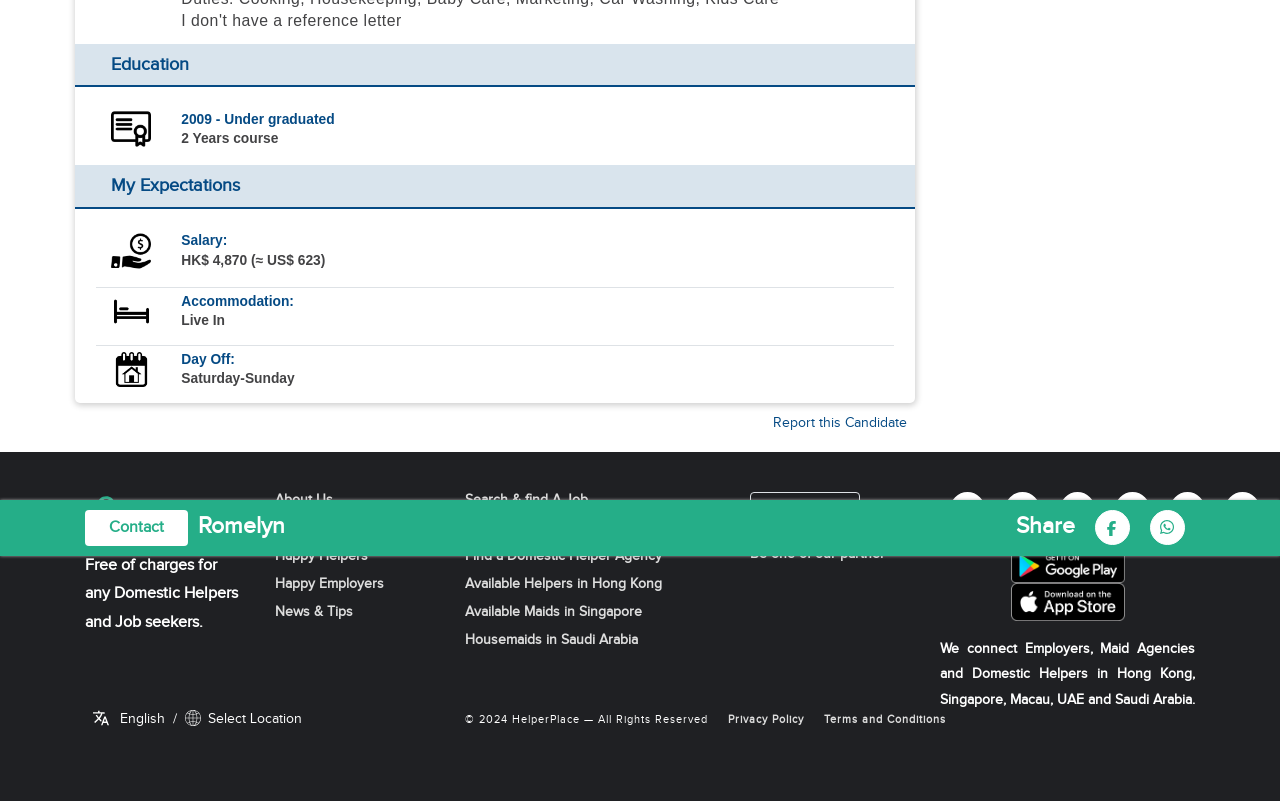Based on what you see in the screenshot, provide a thorough answer to this question: What is the accommodation arrangement for the candidate?

Based on the webpage, the accommodation arrangement for the candidate is mentioned in the section with the heading 'My Expectations'. It is stated that the candidate's accommodation arrangement is 'Live In'.